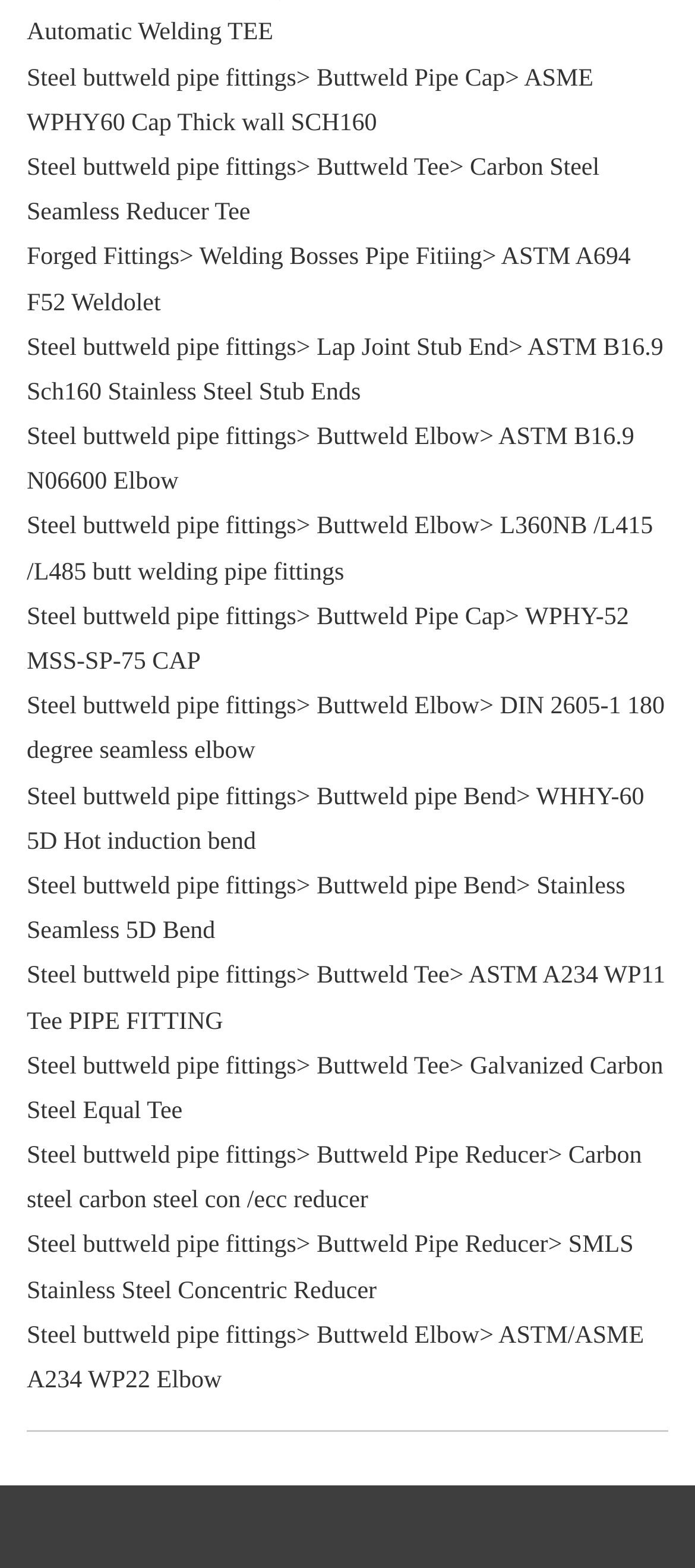Find and provide the bounding box coordinates for the UI element described with: "Buttweld pipe Bend".

[0.456, 0.557, 0.743, 0.574]